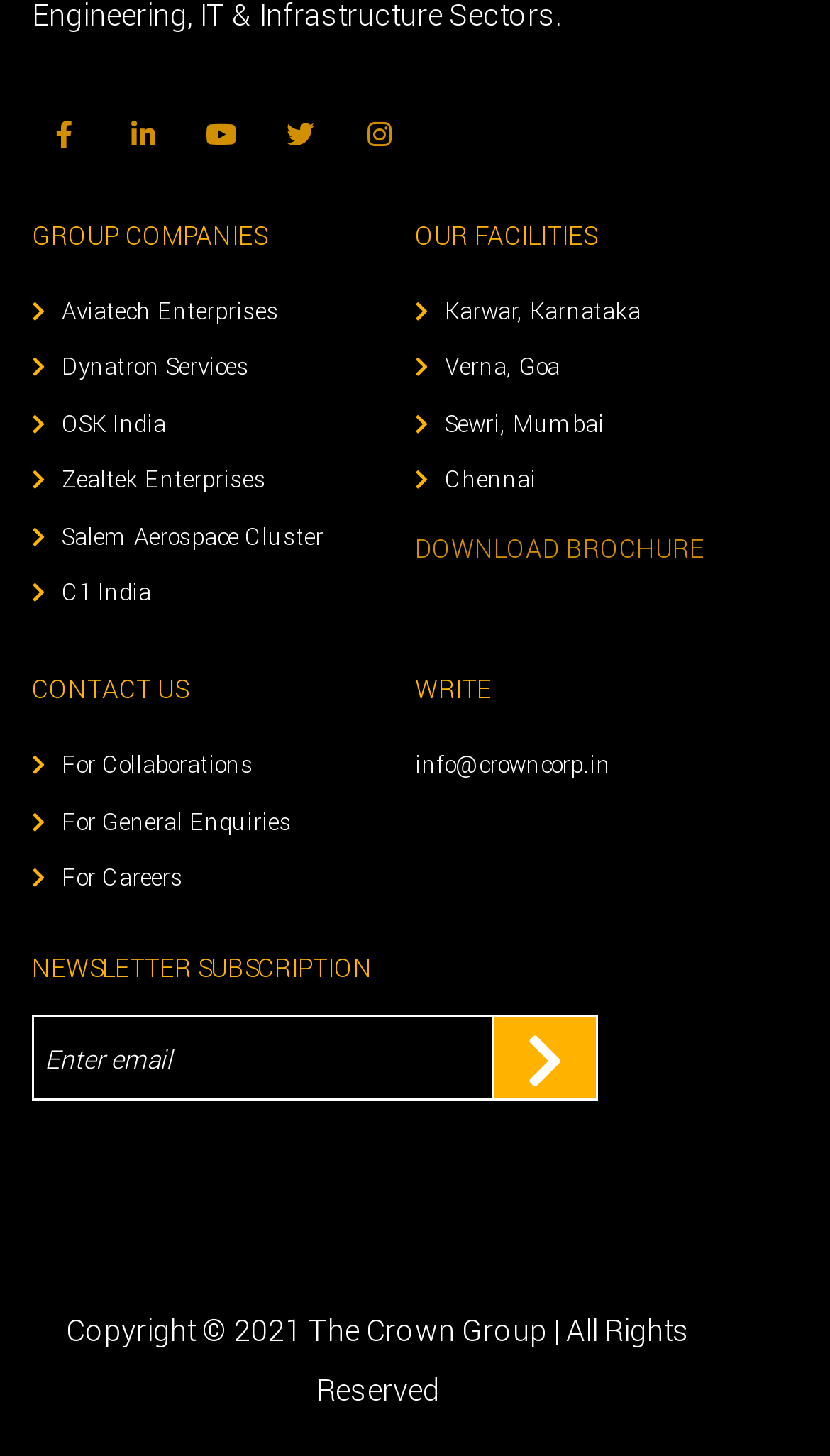Answer the question using only a single word or phrase: 
What is the email address for newsletter subscription?

info@crowncorp.in